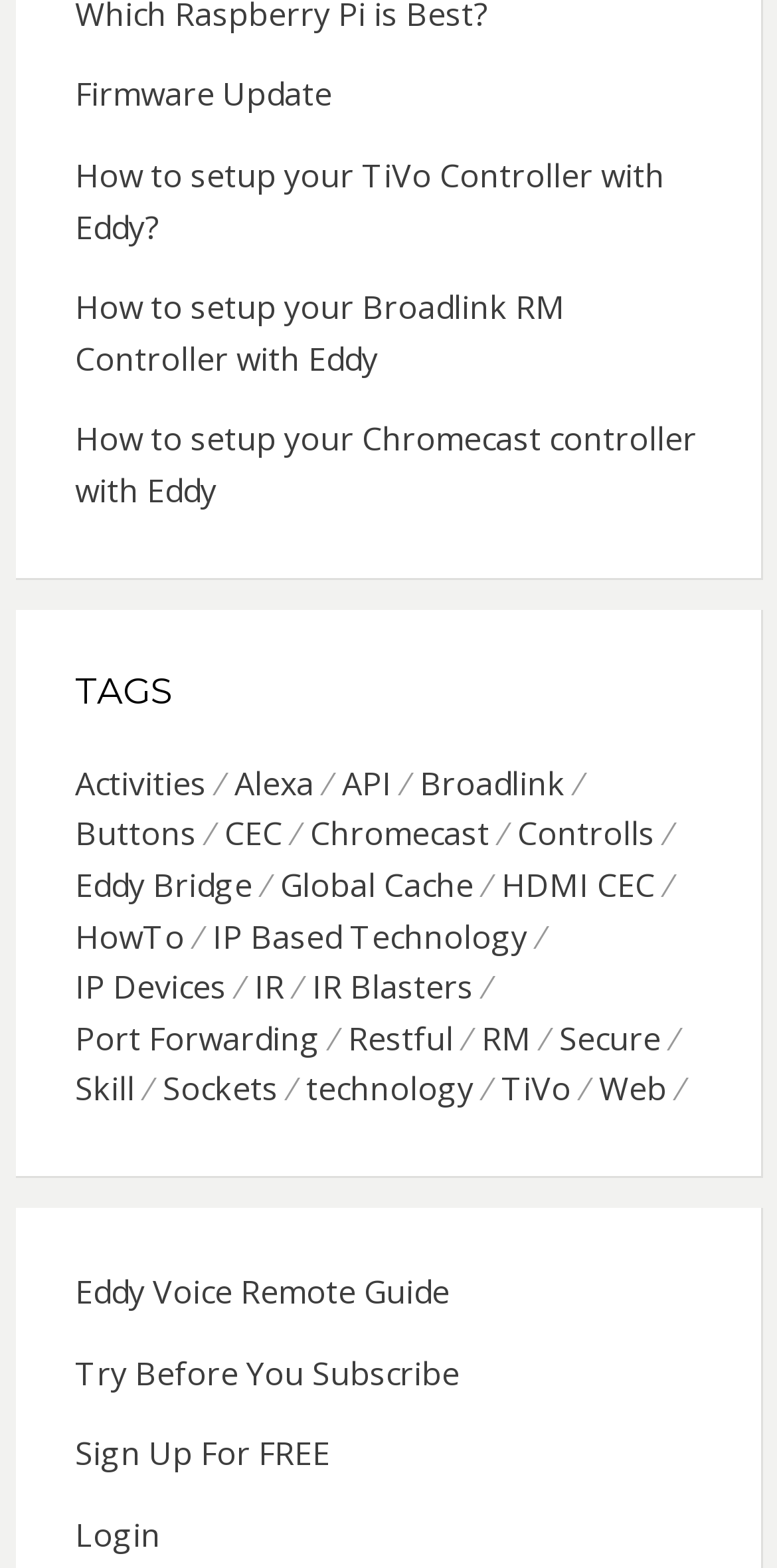Could you determine the bounding box coordinates of the clickable element to complete the instruction: "Click on Firmware Update"? Provide the coordinates as four float numbers between 0 and 1, i.e., [left, top, right, bottom].

[0.096, 0.046, 0.427, 0.074]